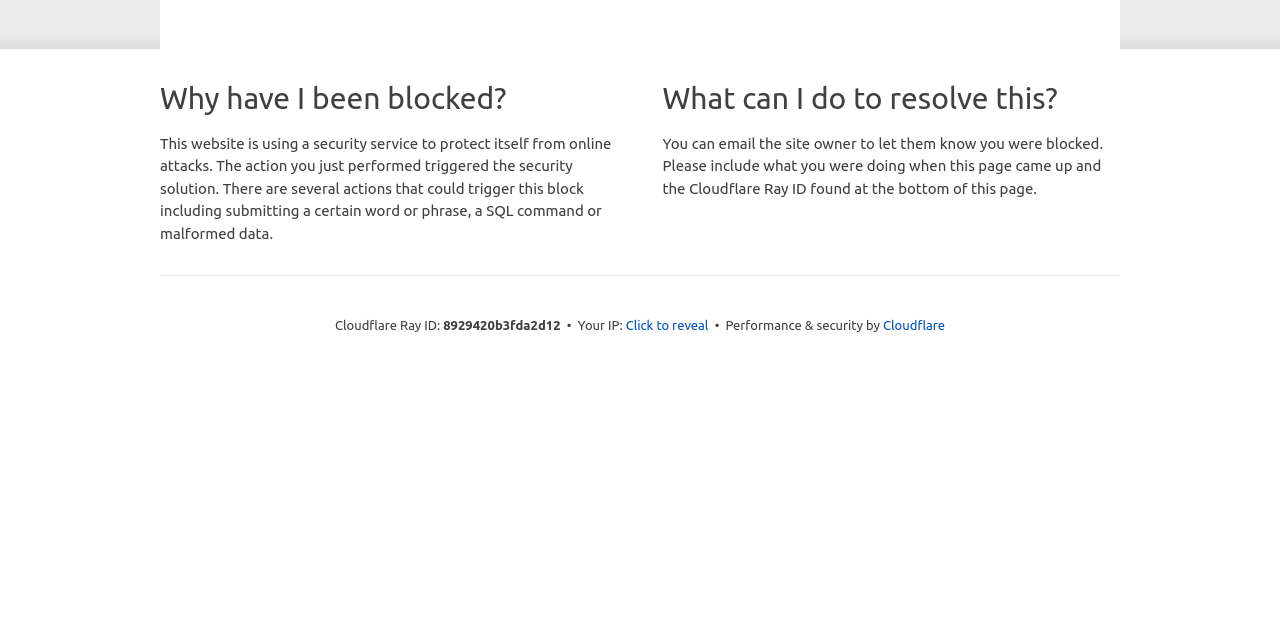Using the provided element description: "Cloudflare", identify the bounding box coordinates. The coordinates should be four floats between 0 and 1 in the order [left, top, right, bottom].

[0.69, 0.498, 0.738, 0.52]